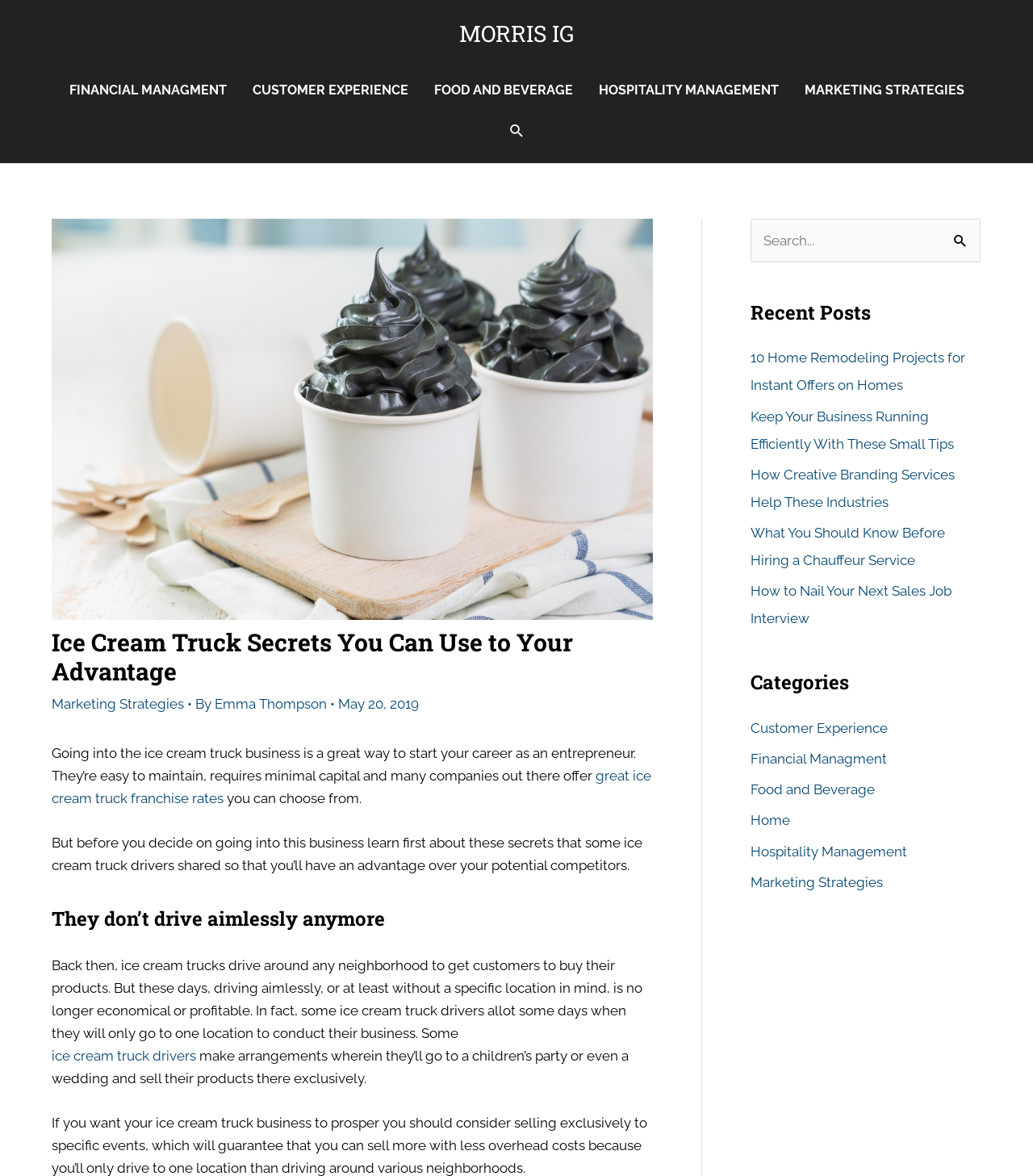Show the bounding box coordinates of the element that should be clicked to complete the task: "Go to Financial Managment".

[0.054, 0.052, 0.232, 0.102]